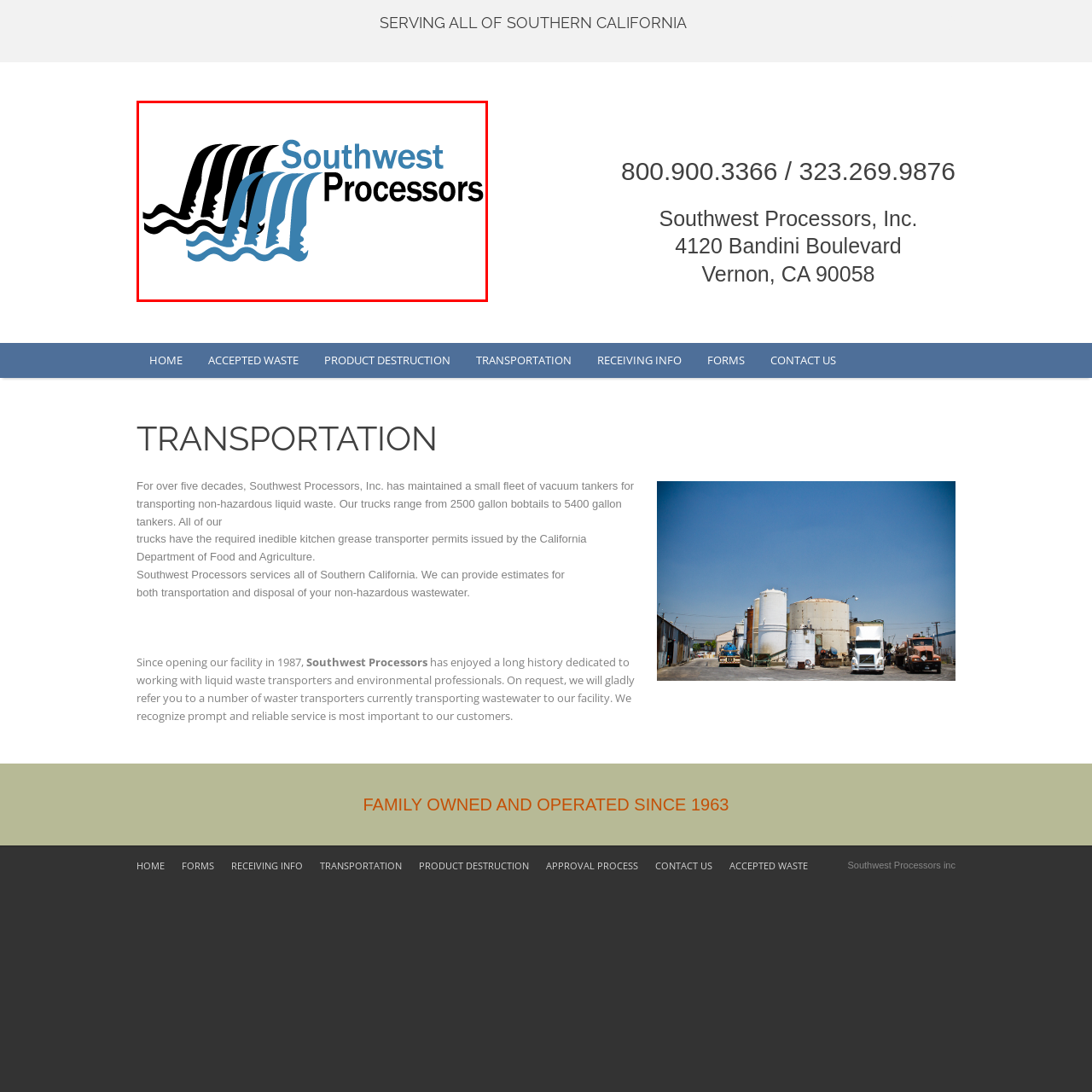What is symbolized by the flowing water imagery?
Review the image highlighted by the red bounding box and respond with a brief answer in one word or phrase.

Non-hazardous wastewater treatment